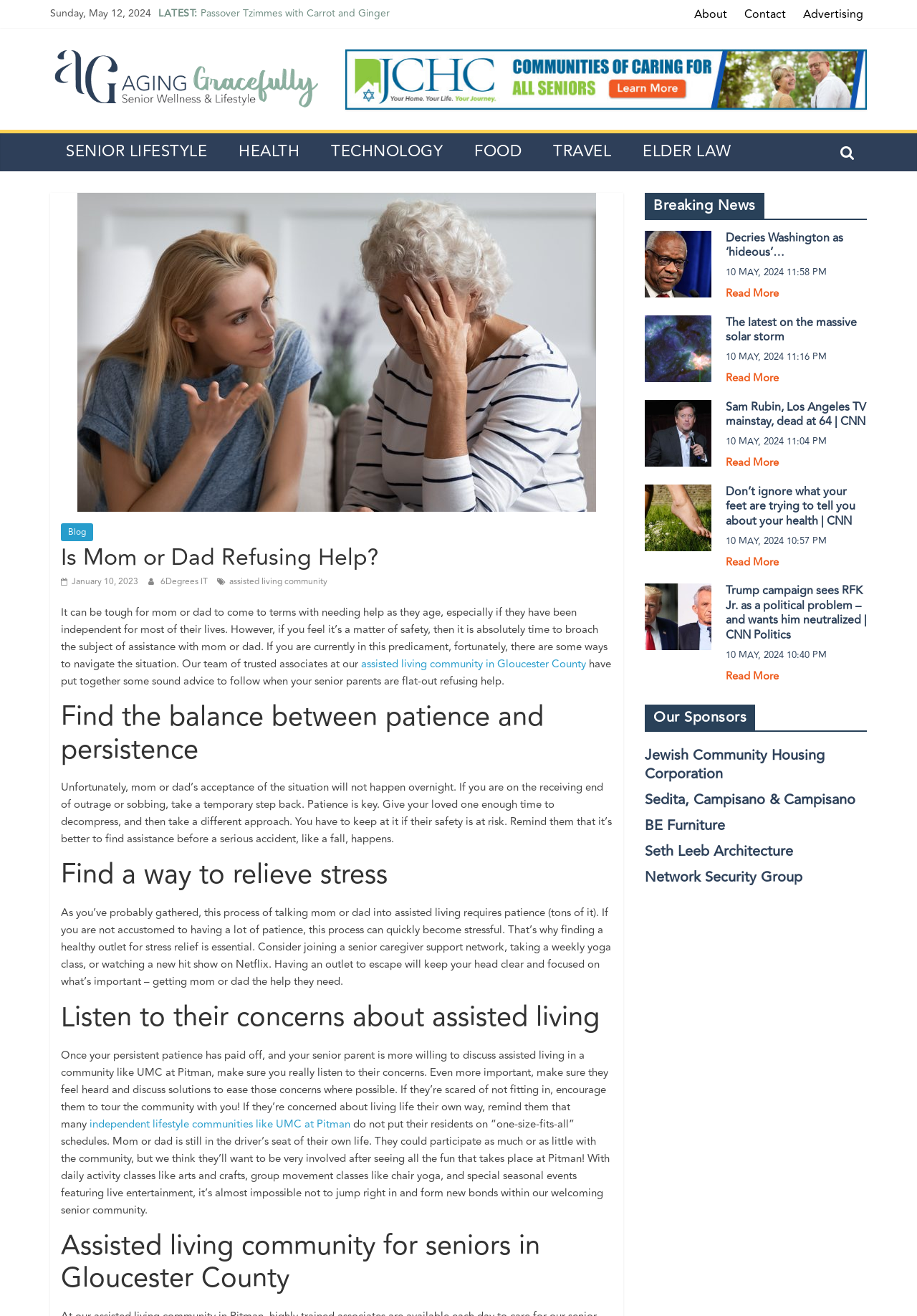Generate a comprehensive caption for the webpage you are viewing.

This webpage is about Aging Gracefully, a senior living community. At the top, there is a date "Sunday, May 12, 2024" and a section labeled "LATEST:" with several links to news articles, including "Passover Tzimmes with Carrot and Ginger" and "Senior Exercises to Soothe Swollen Ankles". 

To the right of the date, there are links to "About", "Contact", and "Advertising" pages. Below the date, there is a logo and a link to "Aging Gracefully" with an image and a tagline "Senior Living in Style". 

On the left side of the page, there are several links to categories, including "SENIOR LIFESTYLE", "HEALTH", "TECHNOLOGY", "FOOD", "TRAVEL", and "ELDER LAW". Below these links, there is an image of an assisted living community and a link to the "Blog" page.

The main content of the page is an article titled "Is Mom or Dad Refusing Help?" which discusses ways to navigate the situation when senior parents are refusing help. The article is divided into sections with headings, including "Find the balance between patience and persistence", "Find a way to relieve stress", and "Listen to their concerns about assisted living". 

The article provides advice and suggestions for caregivers, including being patient, finding ways to relieve stress, and listening to the concerns of their senior parents. There are also links to an "assisted living community in Gloucester County" and "independent lifestyle communities like UMC at Pitman".

On the right side of the page, there is a section labeled "Breaking News" with several news articles, including "Decries Washington as ‘hideous’…", "The latest on the massive solar storm", and "Sam Rubin, Los Angeles TV mainstay, dead at 64 | CNN". Each news article has a "Read More" link and a timestamp.

At the bottom of the page, there is a section labeled "Our Sponsors" with links to several sponsors, including "Jewish Community Housing Corporation" and "Sedita, Campisano & Campisano".